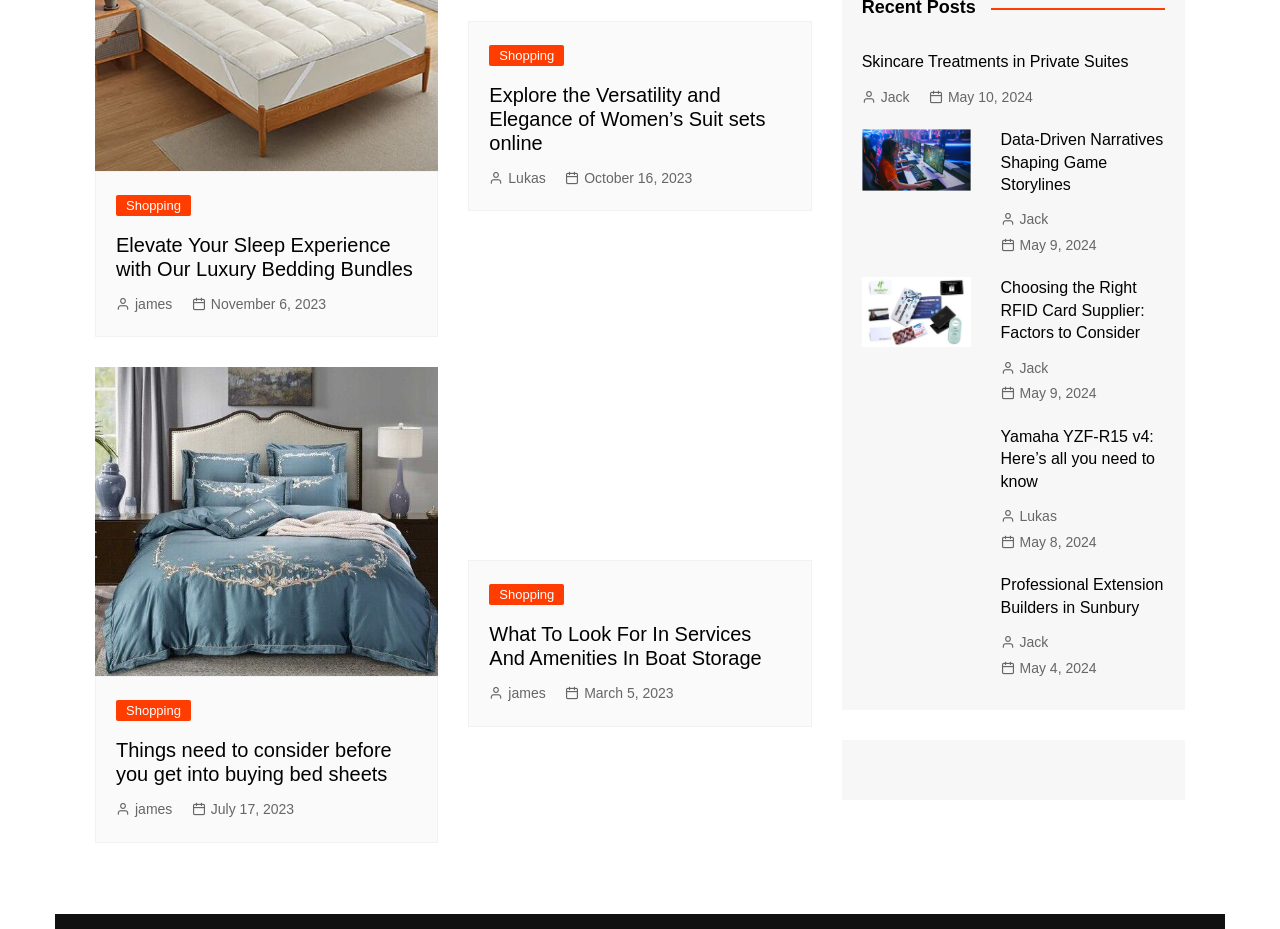Predict the bounding box coordinates of the area that should be clicked to accomplish the following instruction: "View 'Things need to consider before you get into buying bed sheets'". The bounding box coordinates should consist of four float numbers between 0 and 1, i.e., [left, top, right, bottom].

[0.074, 0.395, 0.342, 0.728]